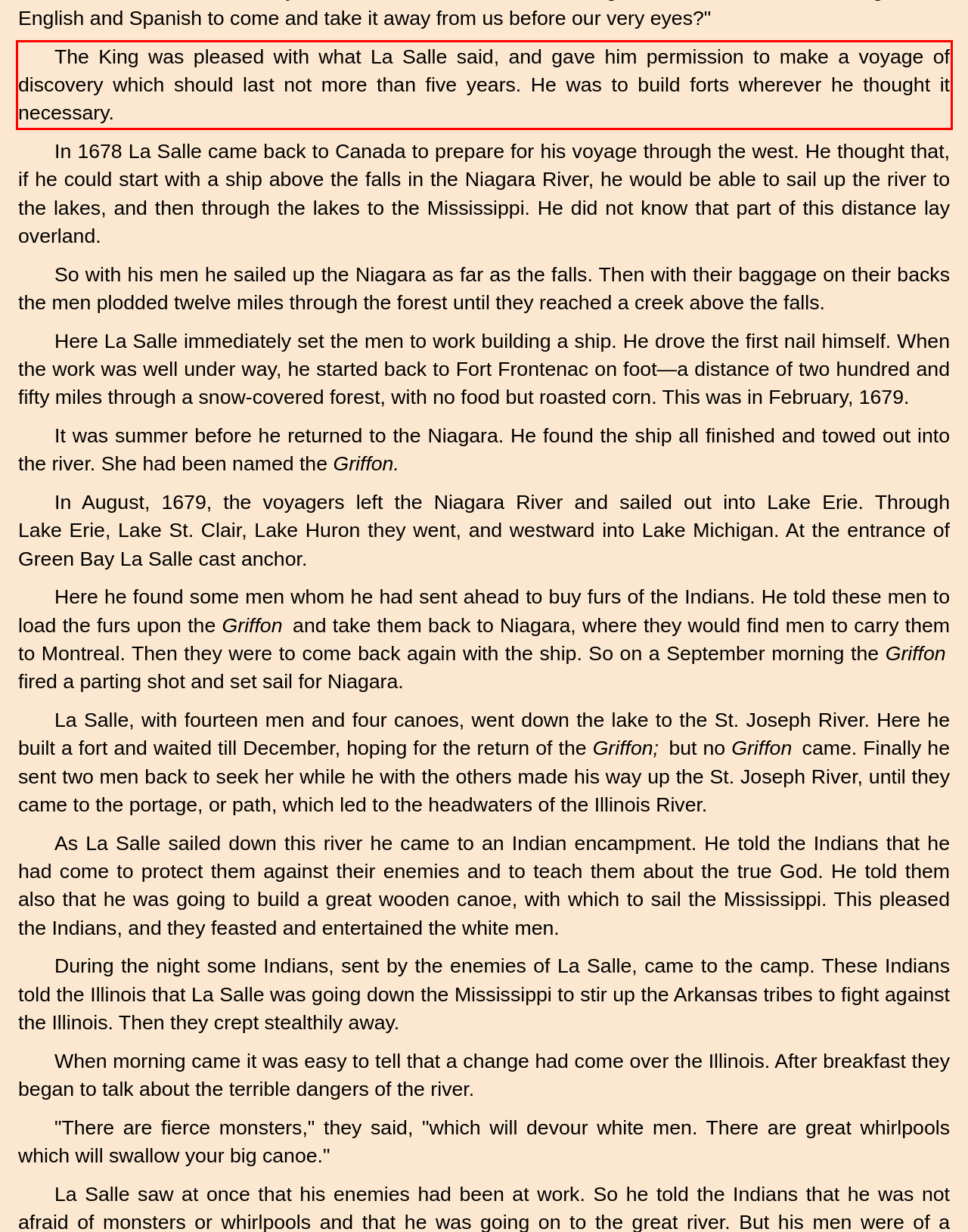Identify the text inside the red bounding box on the provided webpage screenshot by performing OCR.

The King was pleased with what La Salle said, and gave him permission to make a voyage of discovery which should last not more than five years. He was to build forts wherever he thought it necessary.